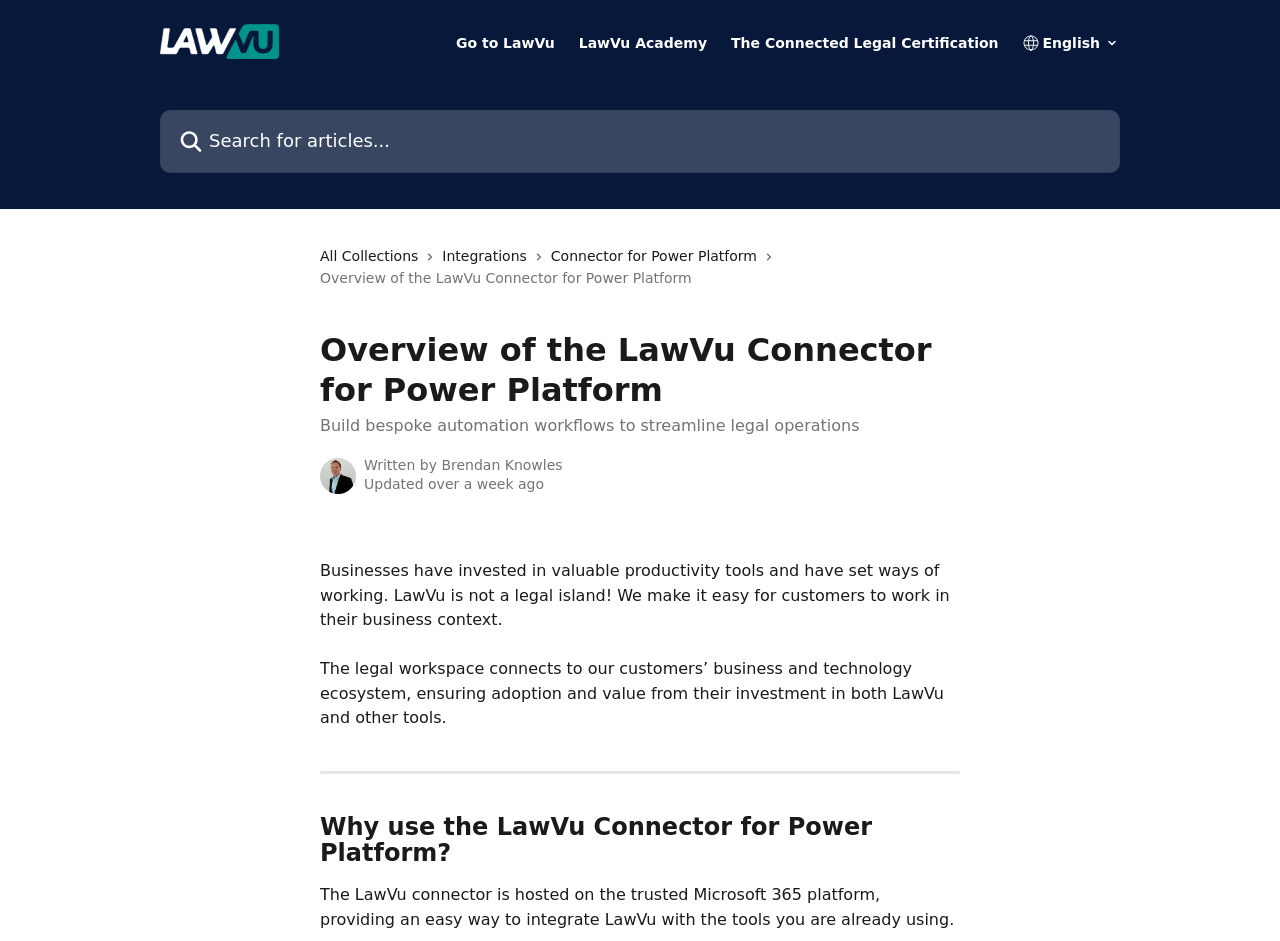Who wrote the current article?
Using the image, give a concise answer in the form of a single word or short phrase.

Brendan Knowles